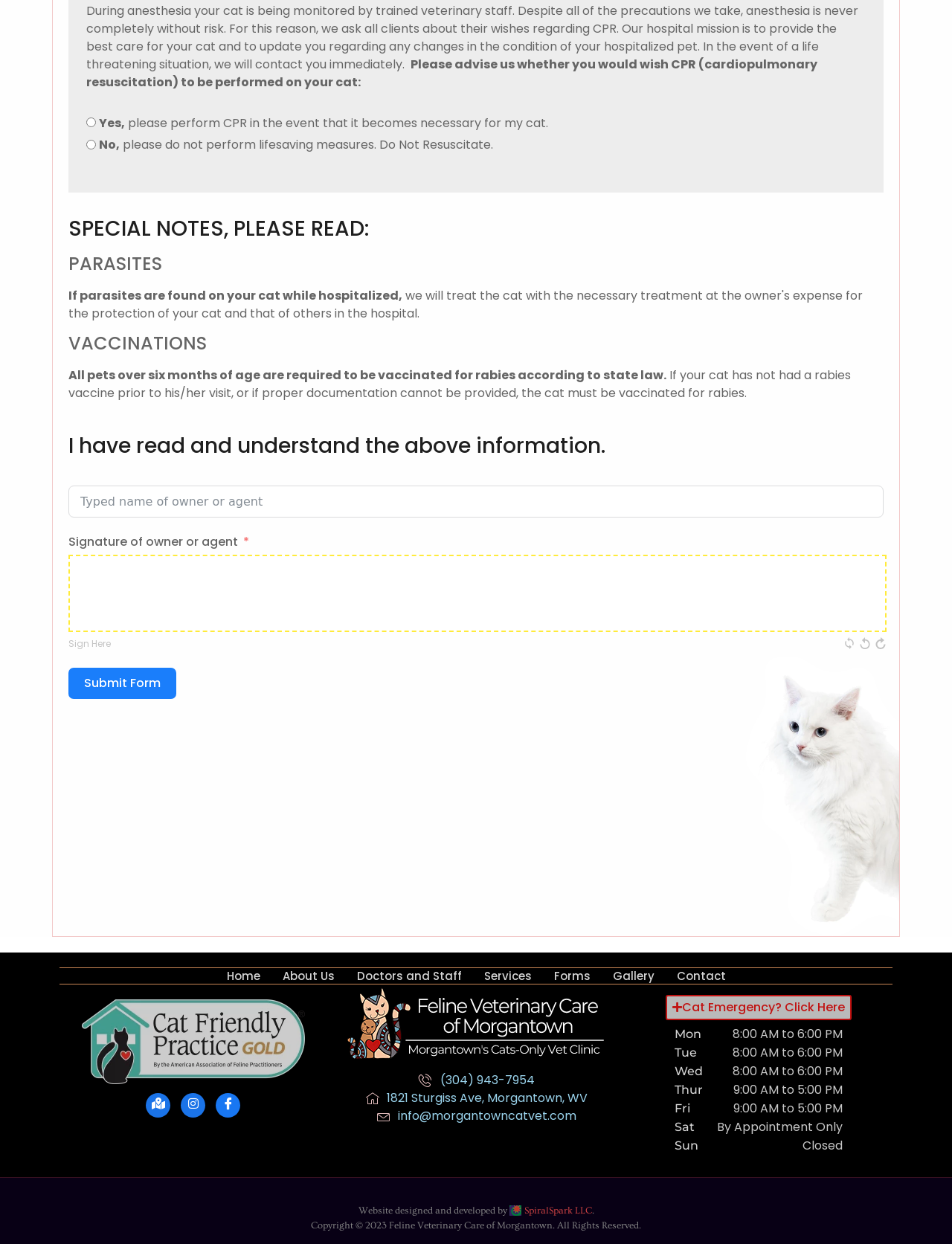How can I contact Feline Veterinary Care of Morgantown?
Please analyze the image and answer the question with as much detail as possible.

The webpage provides contact information for Feline Veterinary Care of Morgantown, including a phone number, email address, and physical address. The phone number is (304) 943-7954, the email address is info@morgantowncatvet.com, and the physical address is 1821 Sturgiss Ave, Morgantown, WV.